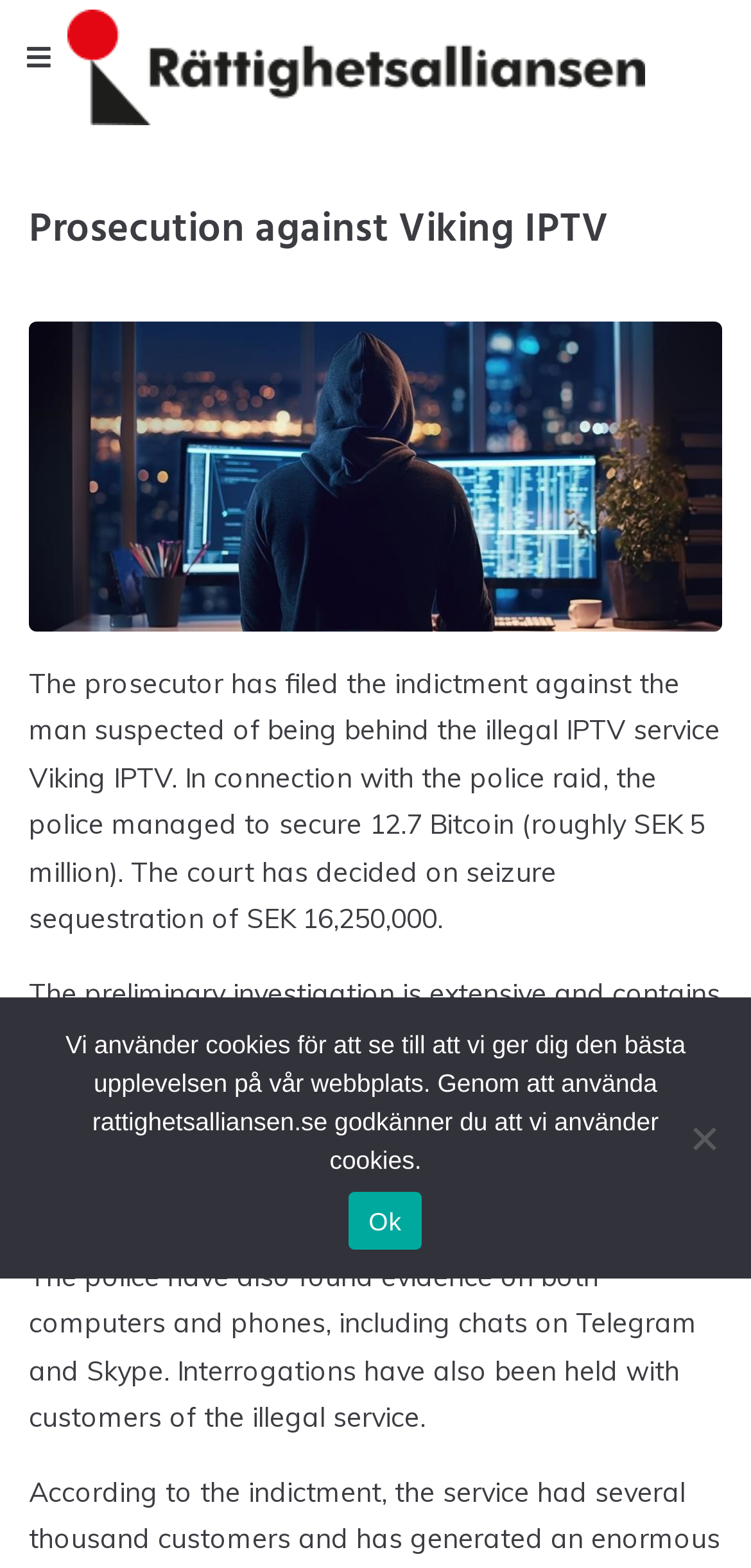Provide an in-depth caption for the contents of the webpage.

The webpage is about the prosecution against Viking IPTV, as indicated by the title "Prosecution against Viking IPTV – Rättighetsalliansen". At the top-left corner, there is a link and an image, both labeled "Rättighetsalliansen". Below this, there is a header section with a heading that reads "Prosecution against Viking IPTV". 

To the right of the header, there is a figure element. Below the header and figure, there are two blocks of static text. The first block describes the prosecutor's indictment against the man suspected of being behind the illegal IPTV service Viking IPTV, including the seizure of Bitcoin and a court decision on seizure sequestration. The second block provides more details about the preliminary investigation, including evidence found on computers and phones, and interrogations with customers of the illegal service.

At the bottom of the page, there is a dialog box labeled "Cookie Notice" that is not currently in focus. The dialog box contains a message about the use of cookies on the website, with a link to accept ("Ok") and a button to decline ("Nej").